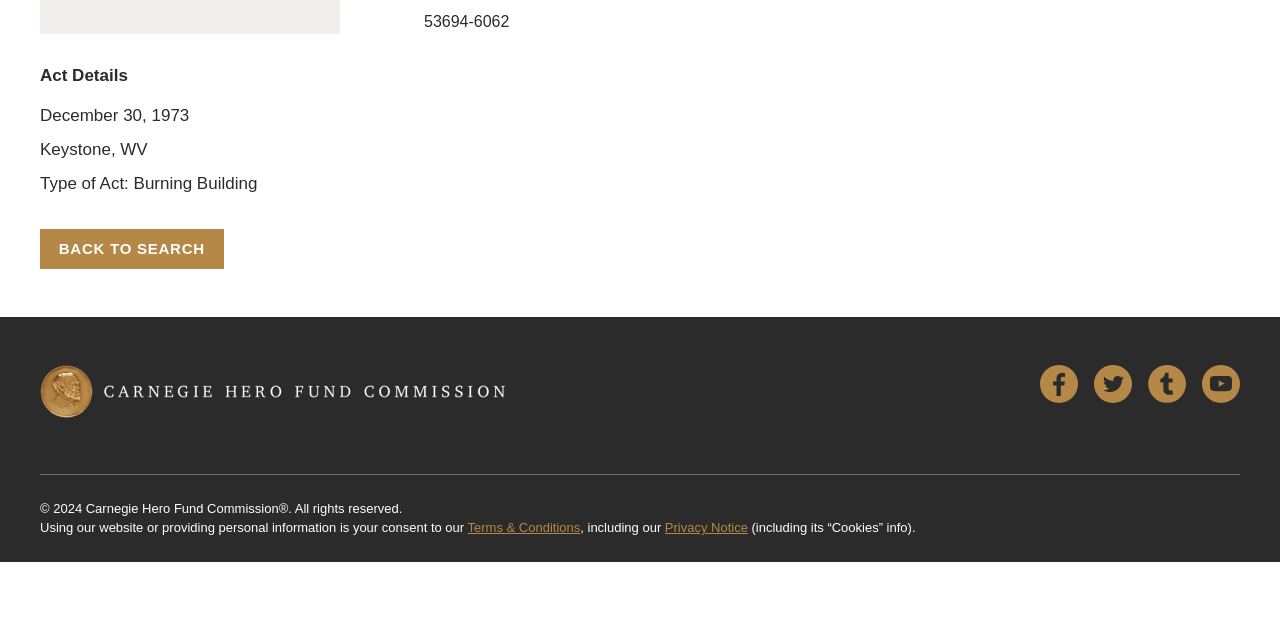Bounding box coordinates are to be given in the format (top-left x, top-left y, bottom-right x, bottom-right y). All values must be floating point numbers between 0 and 1. Provide the bounding box coordinate for the UI element described as: Privacy Notice

[0.519, 0.813, 0.584, 0.837]